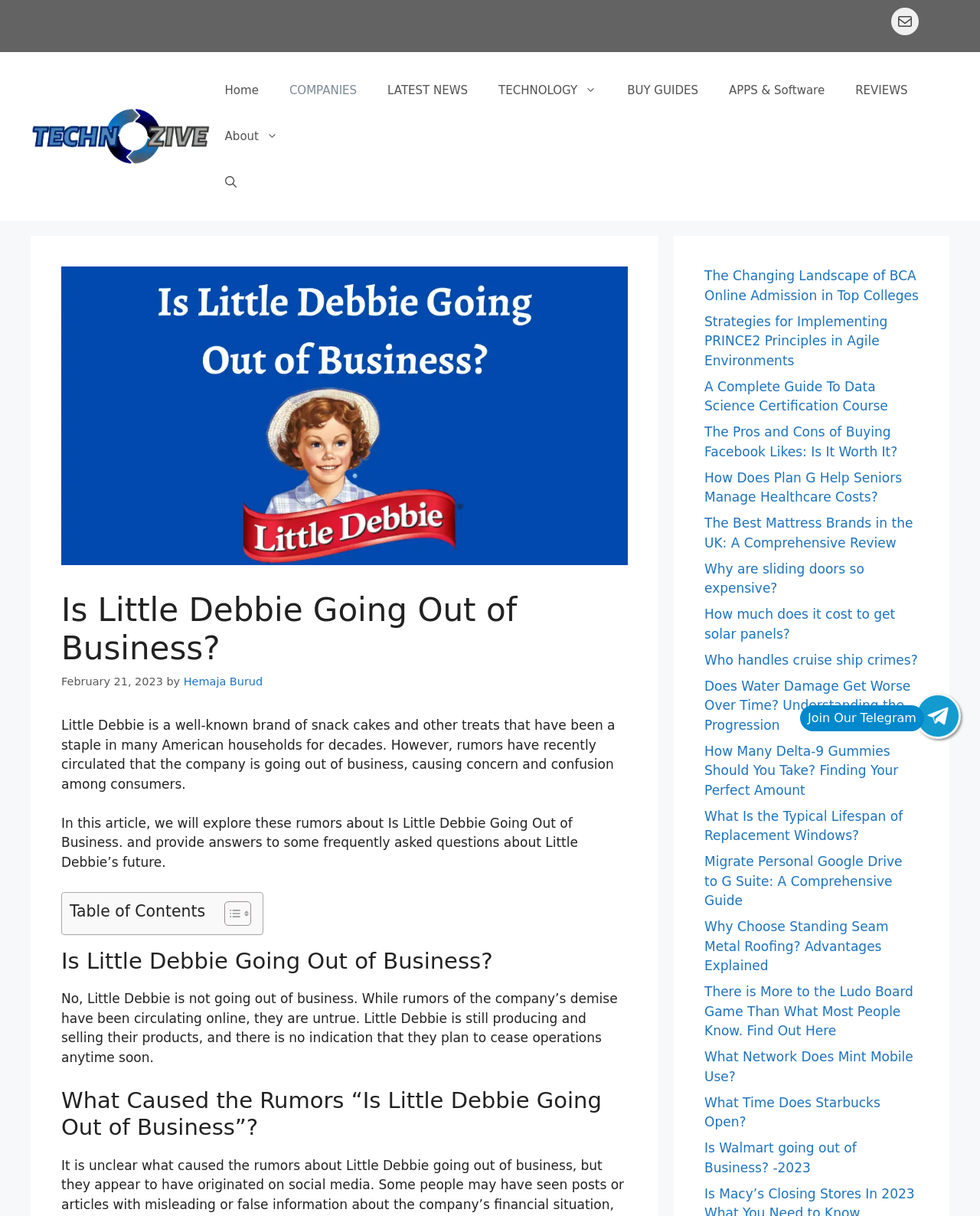Please provide the main heading of the webpage content.

Is Little Debbie Going Out of Business?